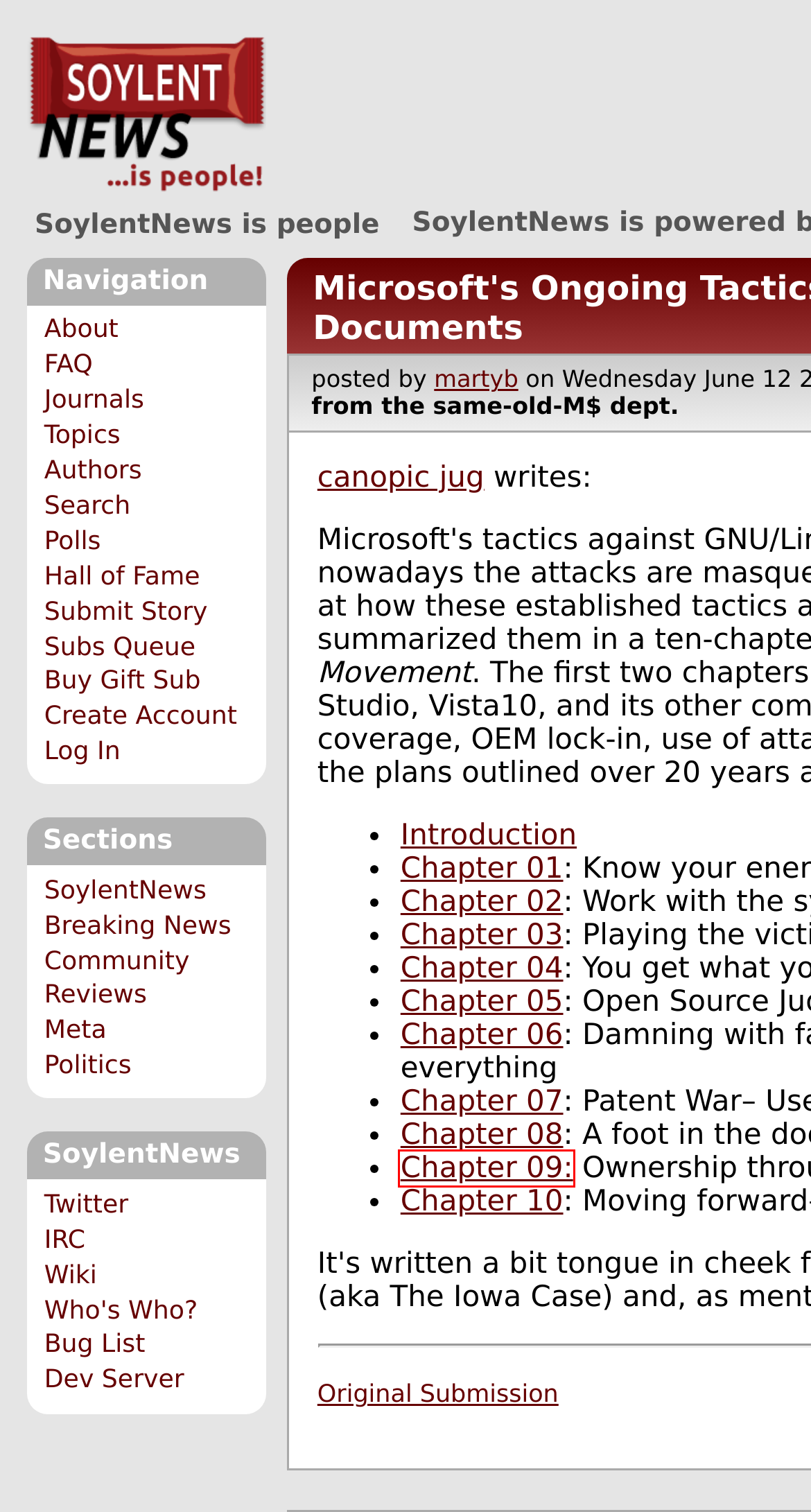You are presented with a screenshot of a webpage containing a red bounding box around a particular UI element. Select the best webpage description that matches the new webpage after clicking the element within the bounding box. Here are the candidates:
A. Chapter 8: A Foot in the Door -- How to Train Sympathetic Developers and Infiltrate Other Projects
B. Issues · SoylentNews/rehash · GitHub
C. Chapter 4: You Get What You Pay For -- Getting Skeptics to Work For You
D. Chapter 5: Open Source Judo -- How to Bribe the Moderates to Your Side
E. Microsoft's Handbook: Work With the System, Use OEMs and Your Legal Team
F. Dev.SN: Dev.SN ♥ developers
G. Chapter 9: Ownership Through Branding -- Change the Names, and Change the World
H. Chapter 7: Patent War -- Use Low-Quality Patents to Prove That All Software Rips Off Your Company

G